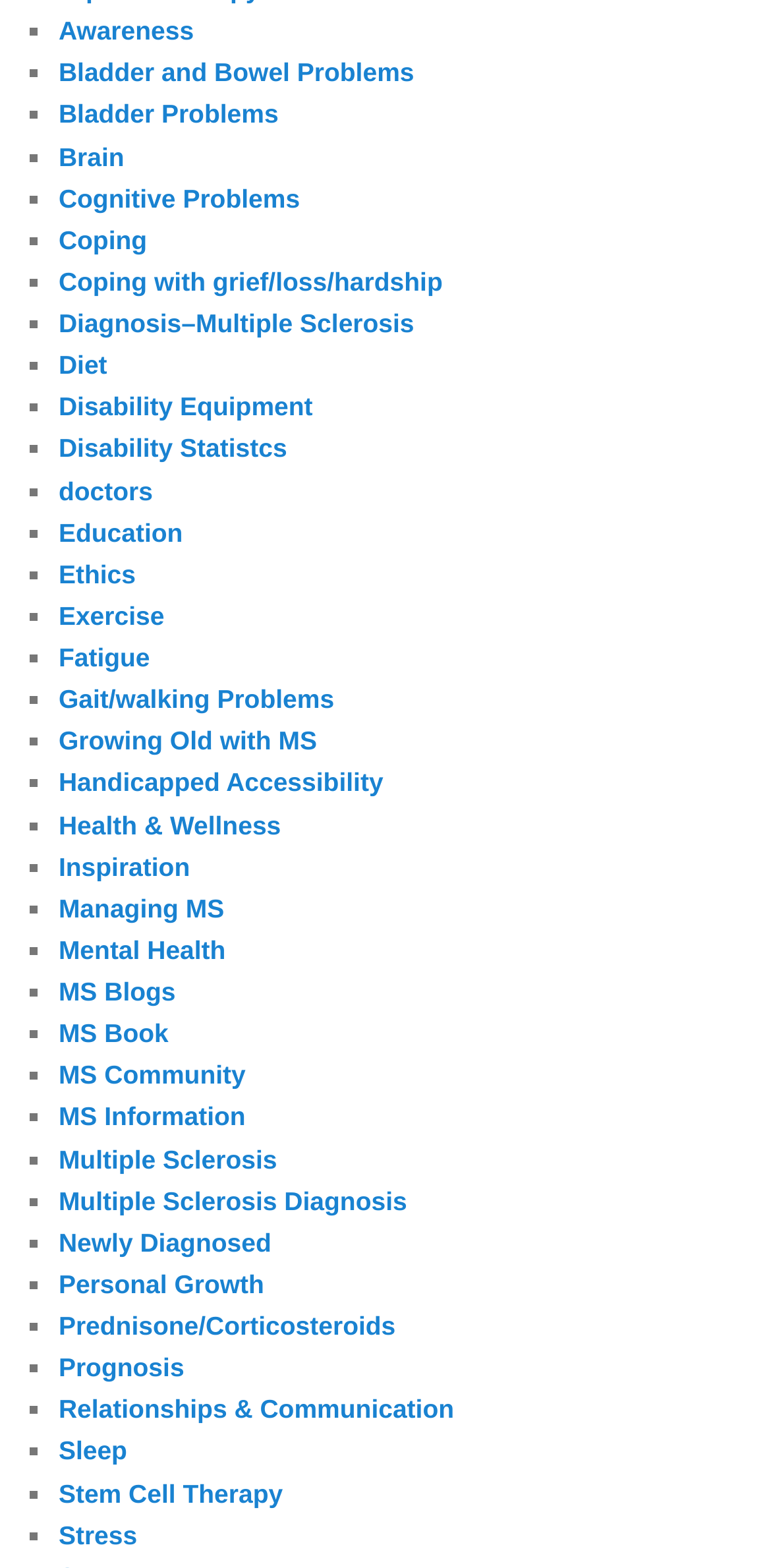What is the topic of the webpage?
Based on the image, give a one-word or short phrase answer.

Multiple Sclerosis